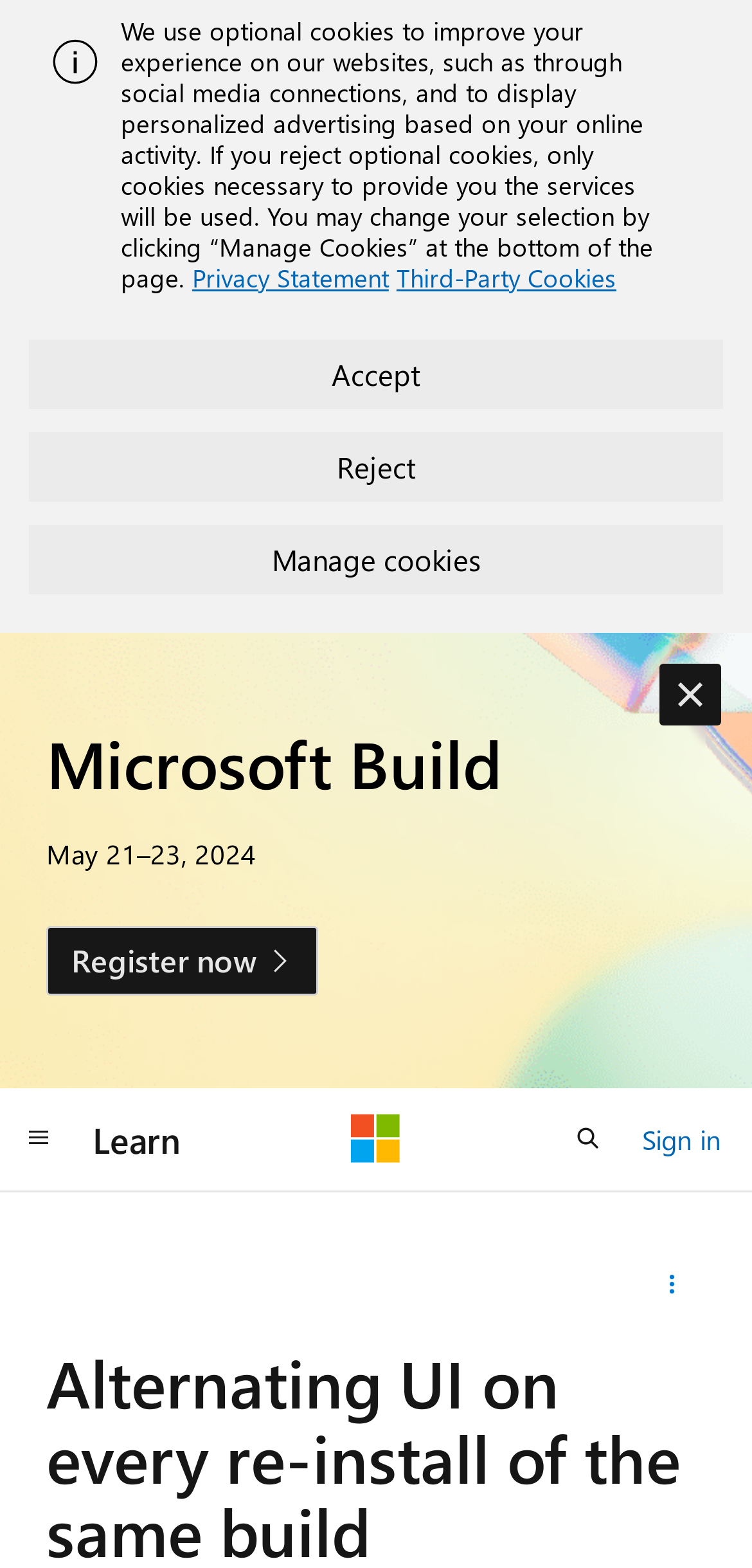Please identify the bounding box coordinates of the clickable region that I should interact with to perform the following instruction: "Open search". The coordinates should be expressed as four float numbers between 0 and 1, i.e., [left, top, right, bottom].

[0.731, 0.704, 0.833, 0.749]